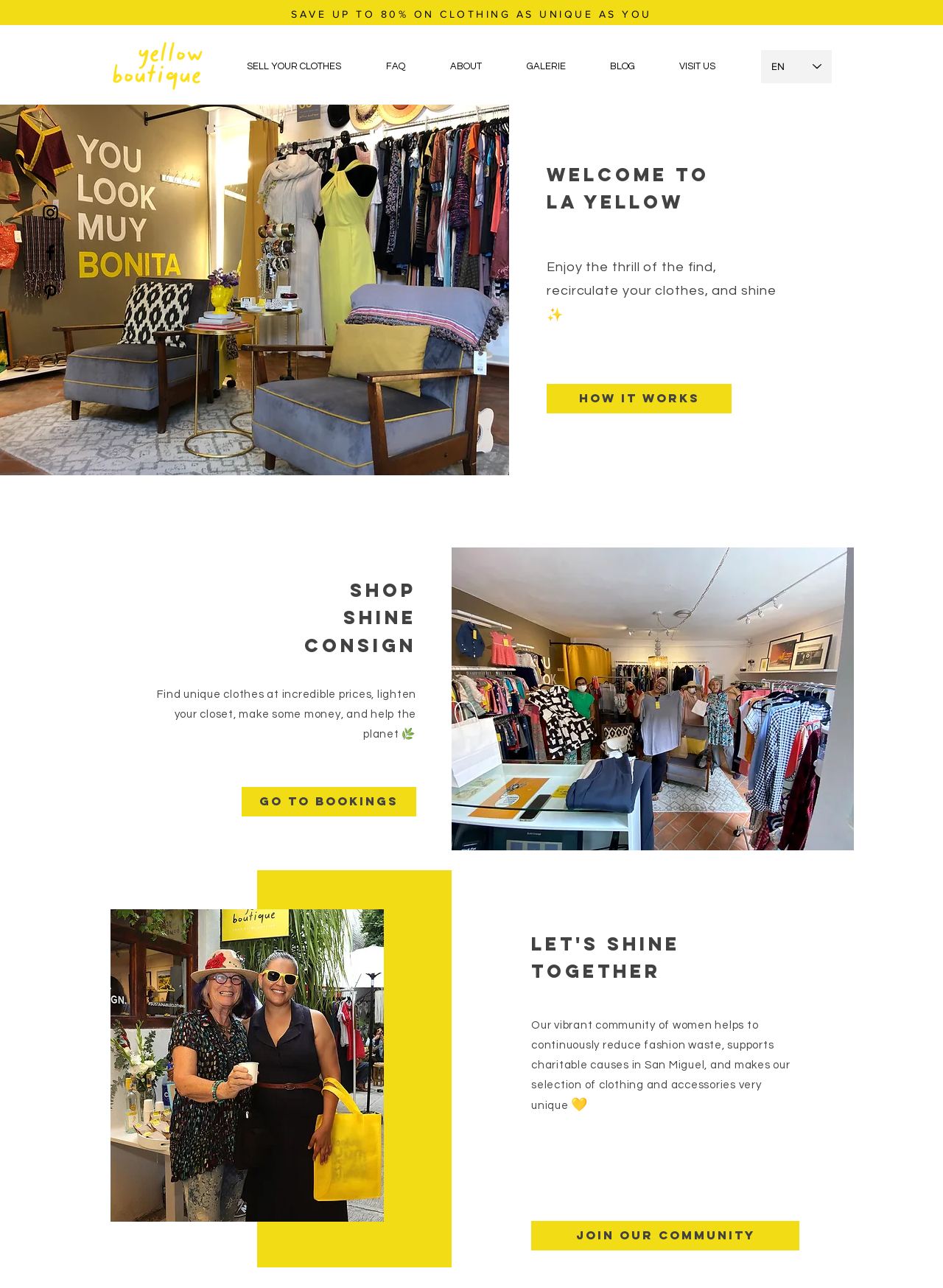What is the theme of the image at the bottom of the webpage?
Refer to the image and provide a thorough answer to the question.

The theme of the image at the bottom of the webpage can be inferred from its content, which appears to be a person donating clothes, and its position on the webpage, which suggests that it is related to the boutique's mission or values.